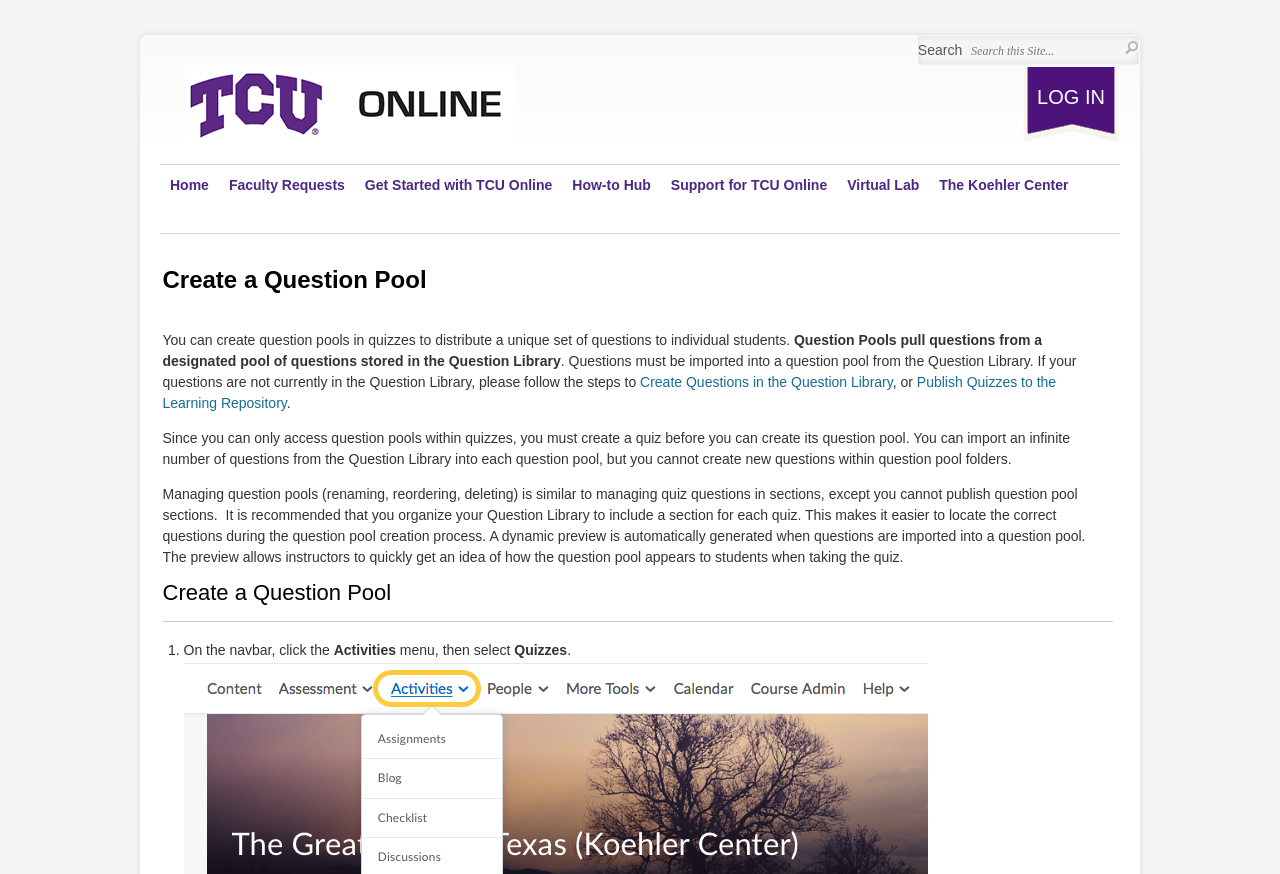Where can questions be imported from?
Answer with a single word or phrase by referring to the visual content.

Question Library